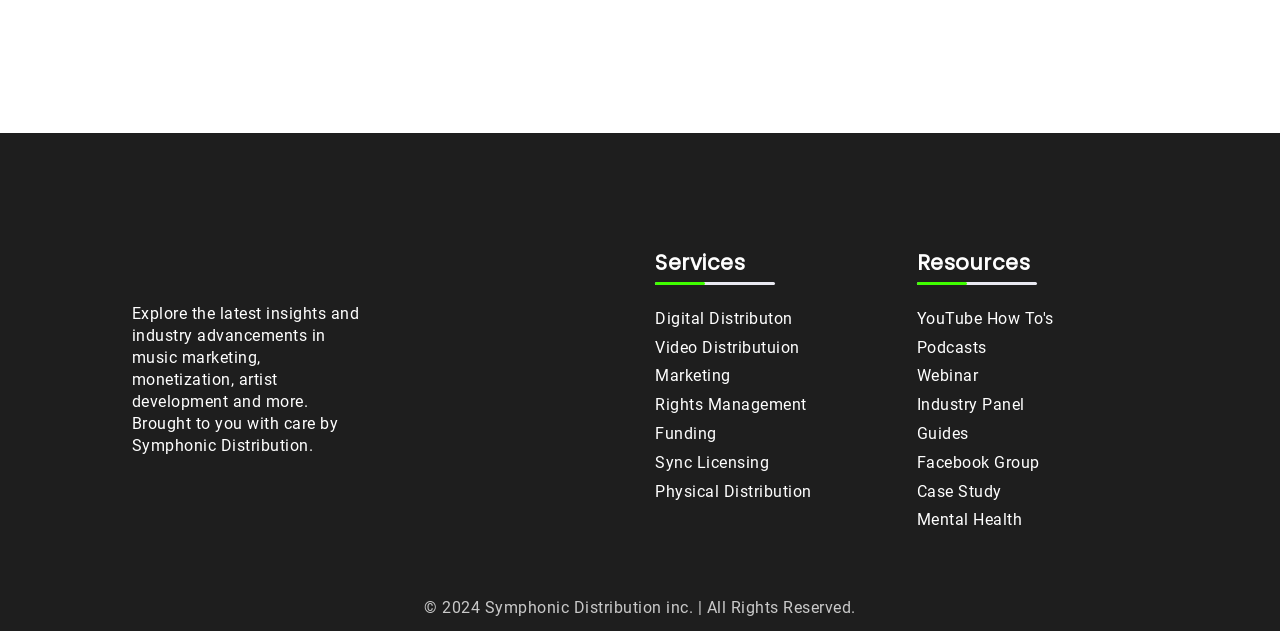Locate the UI element described by YouTube How To's in the provided webpage screenshot. Return the bounding box coordinates in the format (top-left x, top-left y, bottom-right x, bottom-right y), ensuring all values are between 0 and 1.

[0.716, 0.483, 0.897, 0.529]